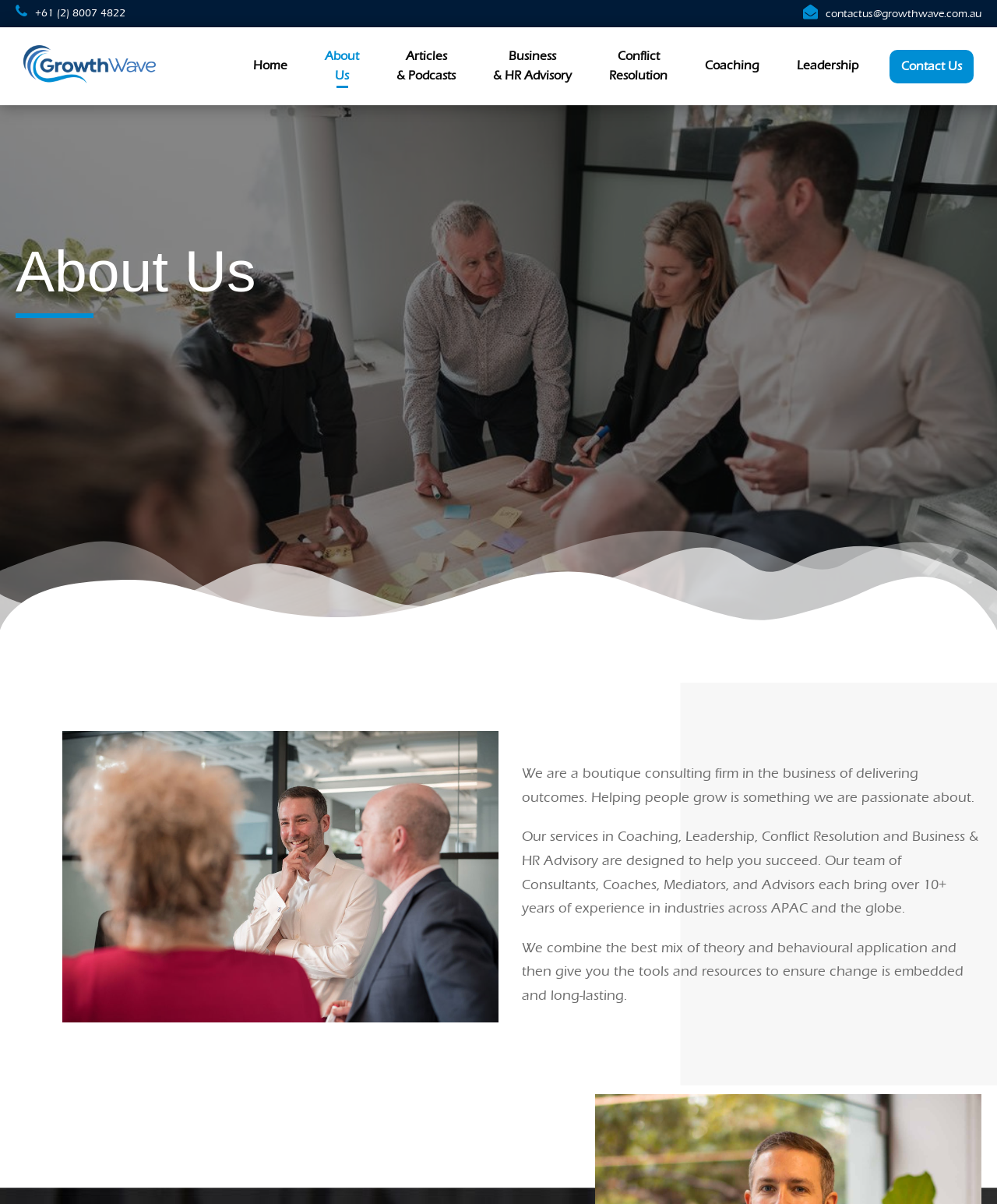Determine the coordinates of the bounding box that should be clicked to complete the instruction: "Send an email". The coordinates should be represented by four float numbers between 0 and 1: [left, top, right, bottom].

[0.828, 0.007, 0.984, 0.016]